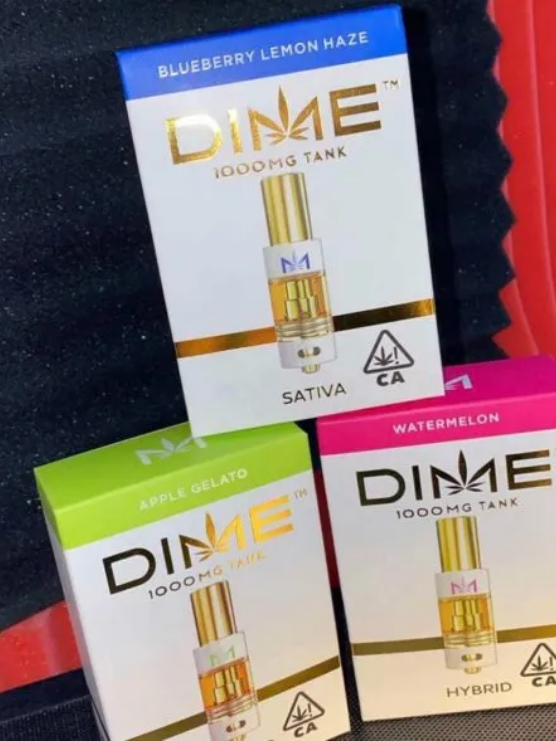Analyze the image and describe all the key elements you observe.

The image showcases three distinct cannabis vape cartridge boxes from the DIME brand, all containing 1000mg tanks. The box on the left, colored green, is labeled "Apple Gelato" and highlights its flavor. The central blue box features "Blueberry Lemon Haze," indicating its sativa strain. Finally, the pink box on the right is labeled "Watermelon" and denotes a hybrid formulation. Each box prominently displays the DIME logo, making them easily recognizable. The backdrop appears to be a textured black surface, adding contrast to the vibrant packaging colors of the cartridges.